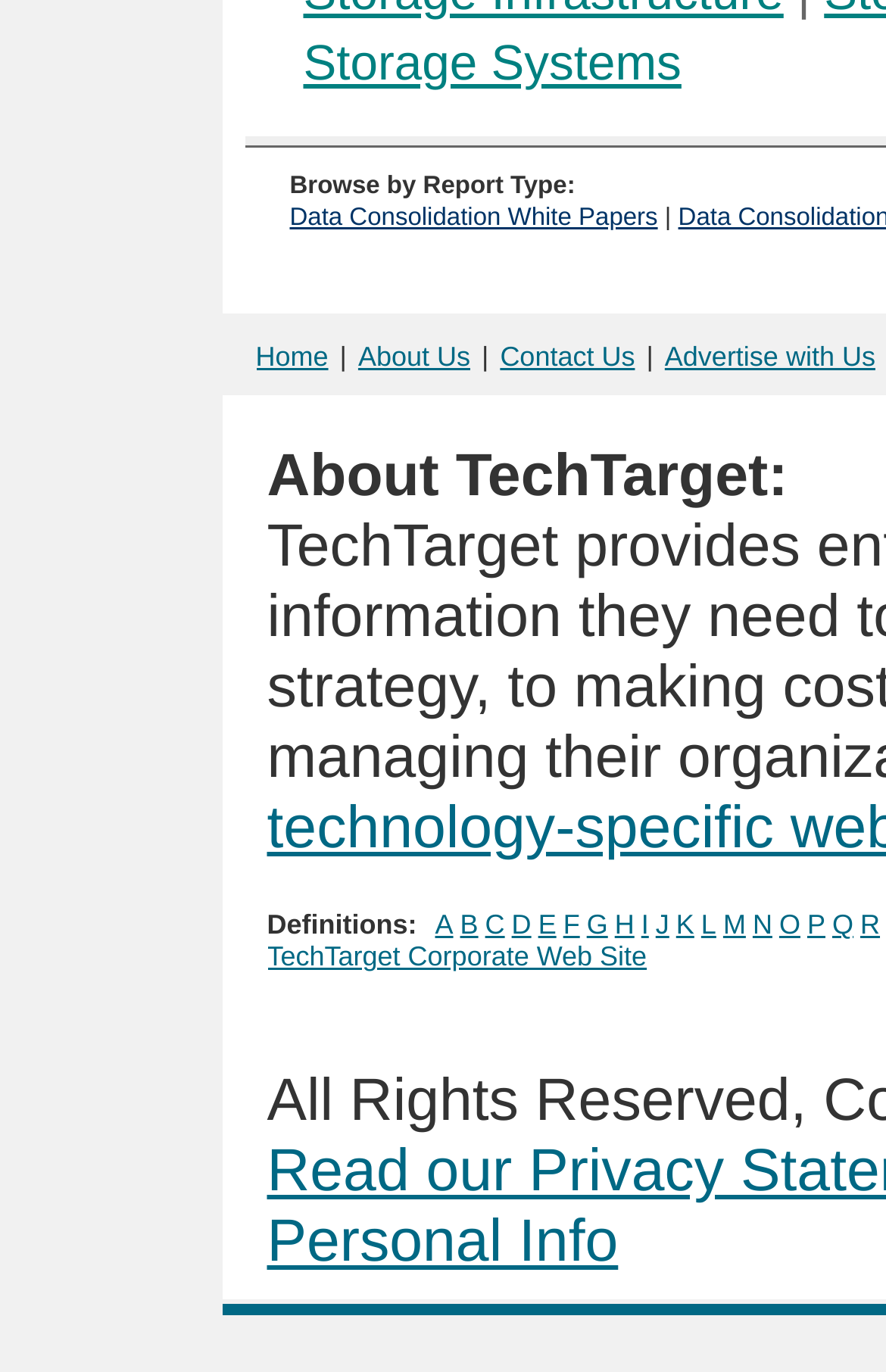Provide the bounding box coordinates of the UI element this sentence describes: "Data Consolidation White Papers".

[0.327, 0.149, 0.742, 0.169]